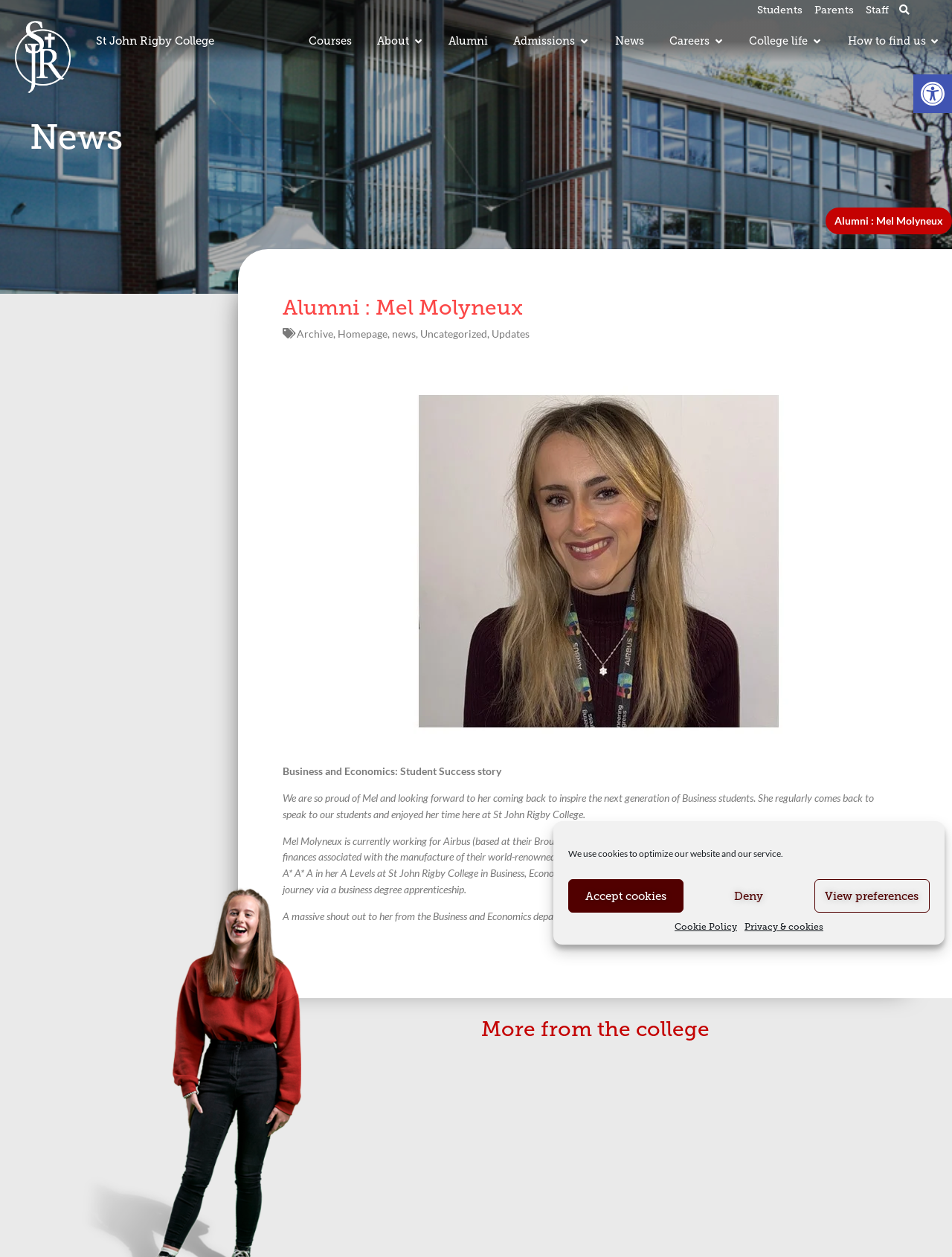Please identify the coordinates of the bounding box for the clickable region that will accomplish this instruction: "Subscribe to the newsletter".

None